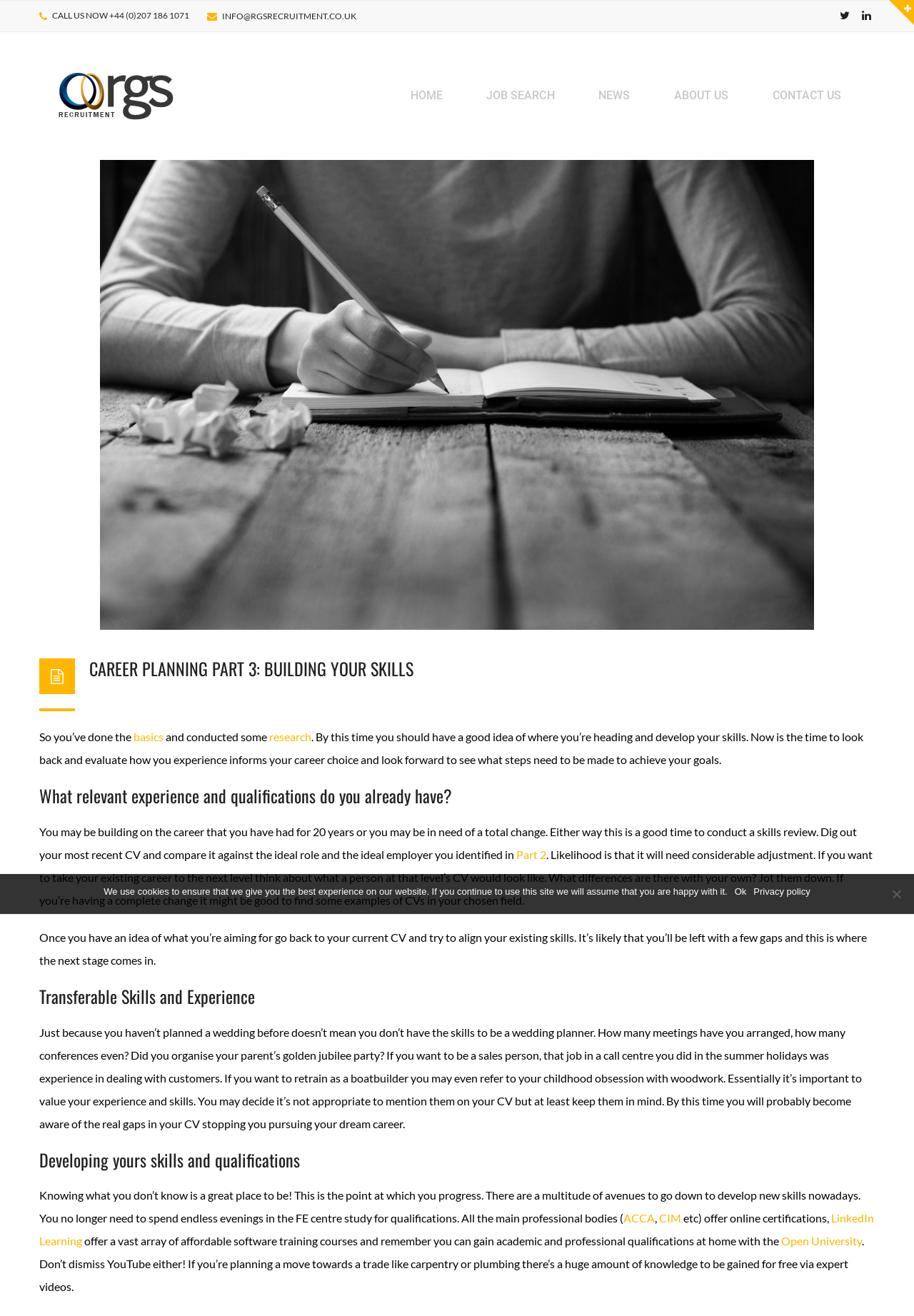What is the name of the university mentioned on the webpage?
Using the screenshot, give a one-word or short phrase answer.

Open University